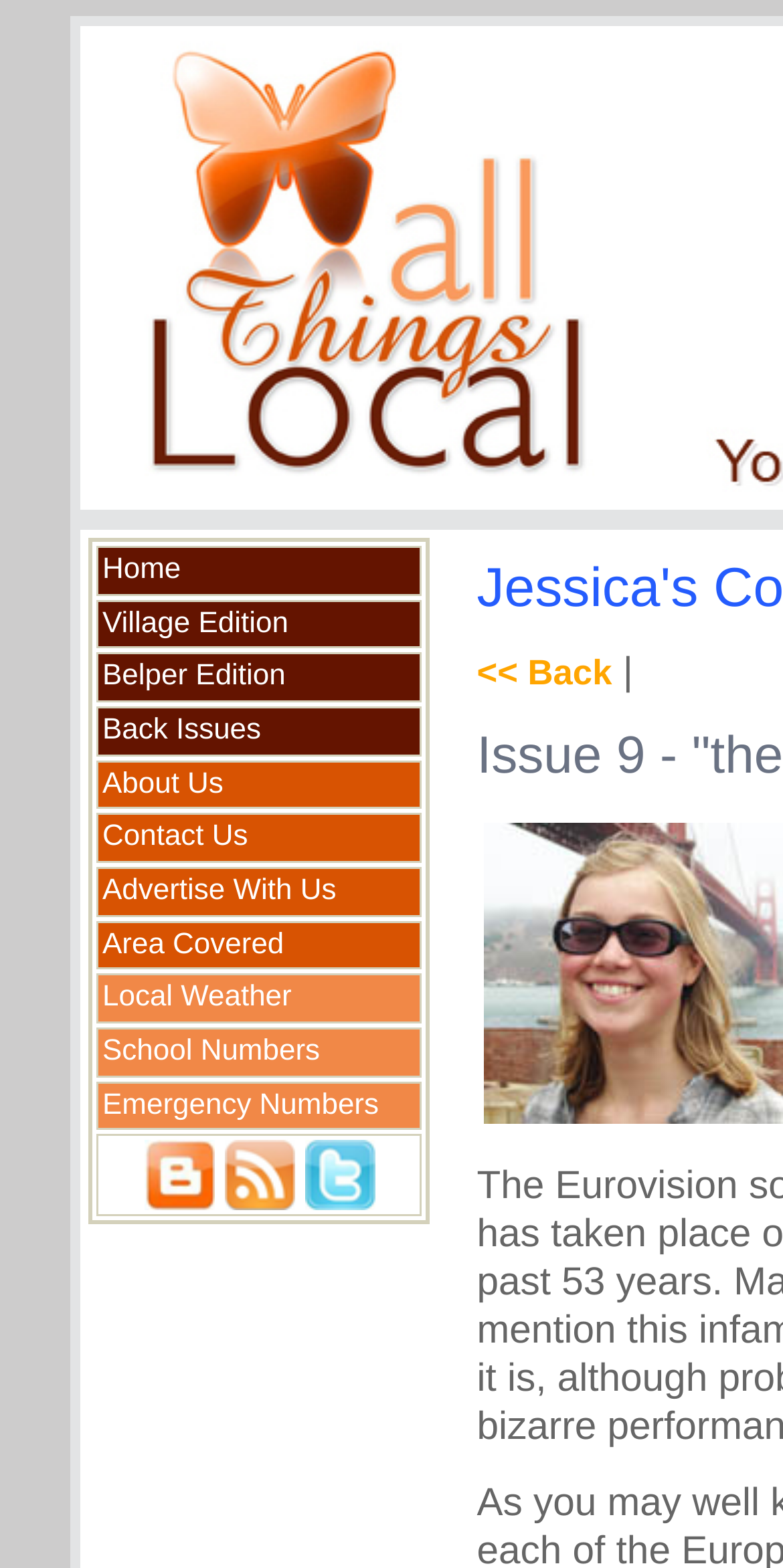What is the first menu item?
Look at the image and provide a short answer using one word or a phrase.

Home